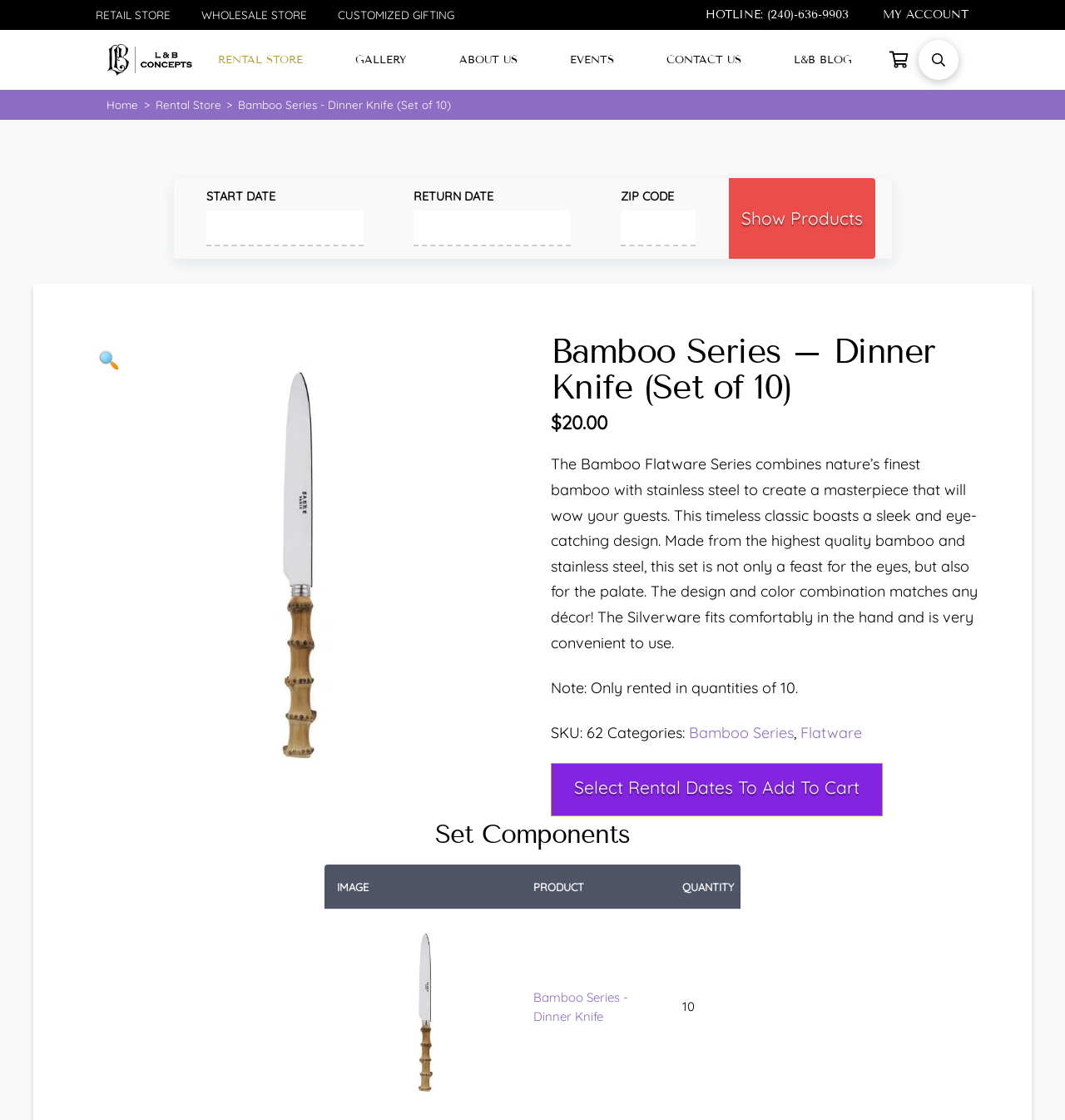Determine the coordinates of the bounding box for the clickable area needed to execute this instruction: "Click the 'Show Products' button".

[0.684, 0.159, 0.822, 0.231]